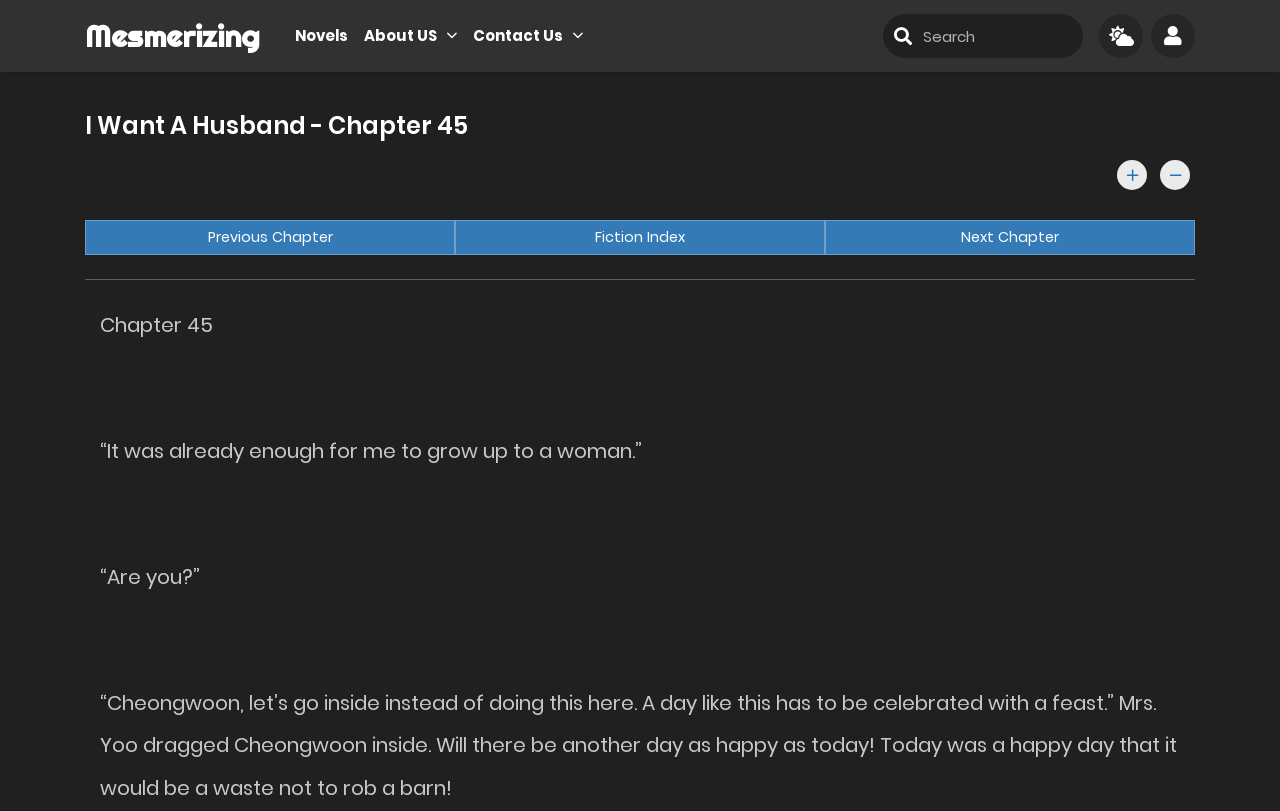What is the orientation of the separator?
Answer the question with a thorough and detailed explanation.

I determined the orientation of the separator by looking at the separator element with the description 'orientation: horizontal'.